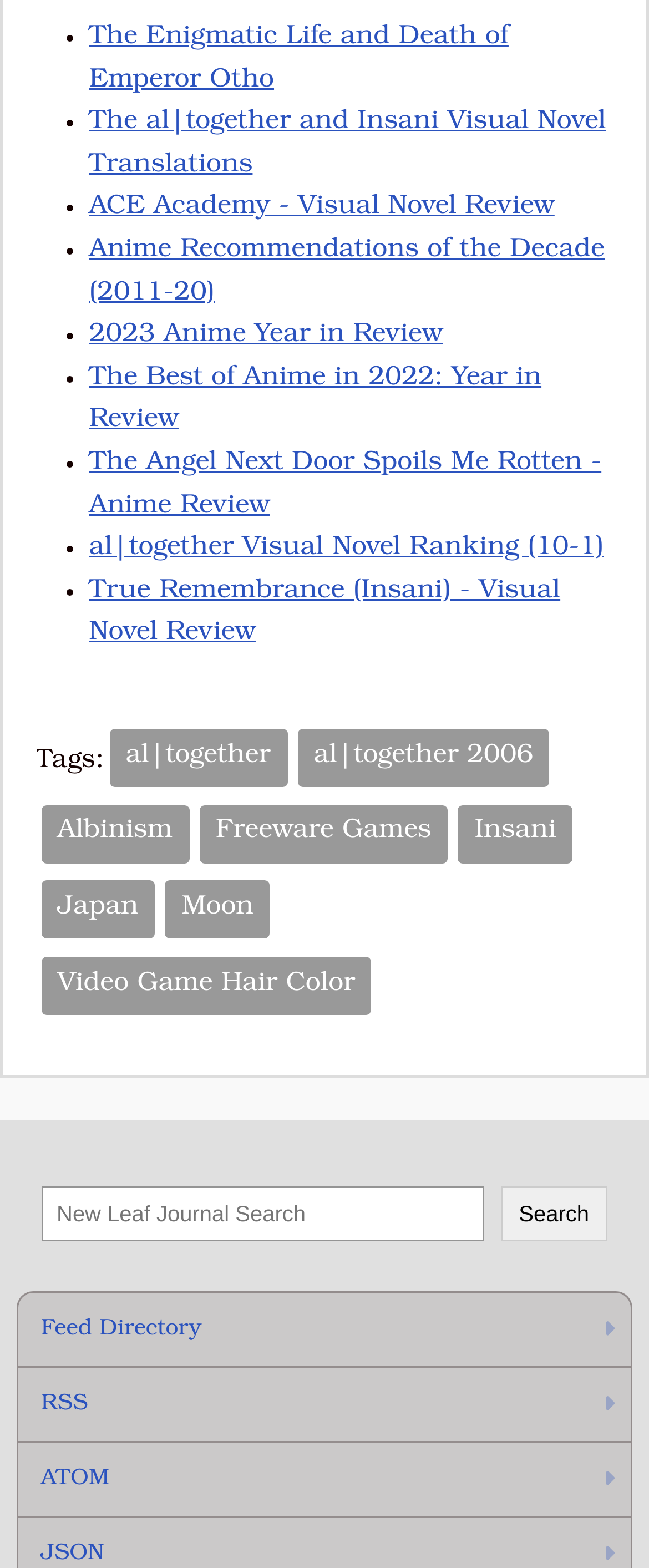Determine the bounding box coordinates of the area to click in order to meet this instruction: "Browse Feed Directory".

[0.028, 0.824, 0.972, 0.871]